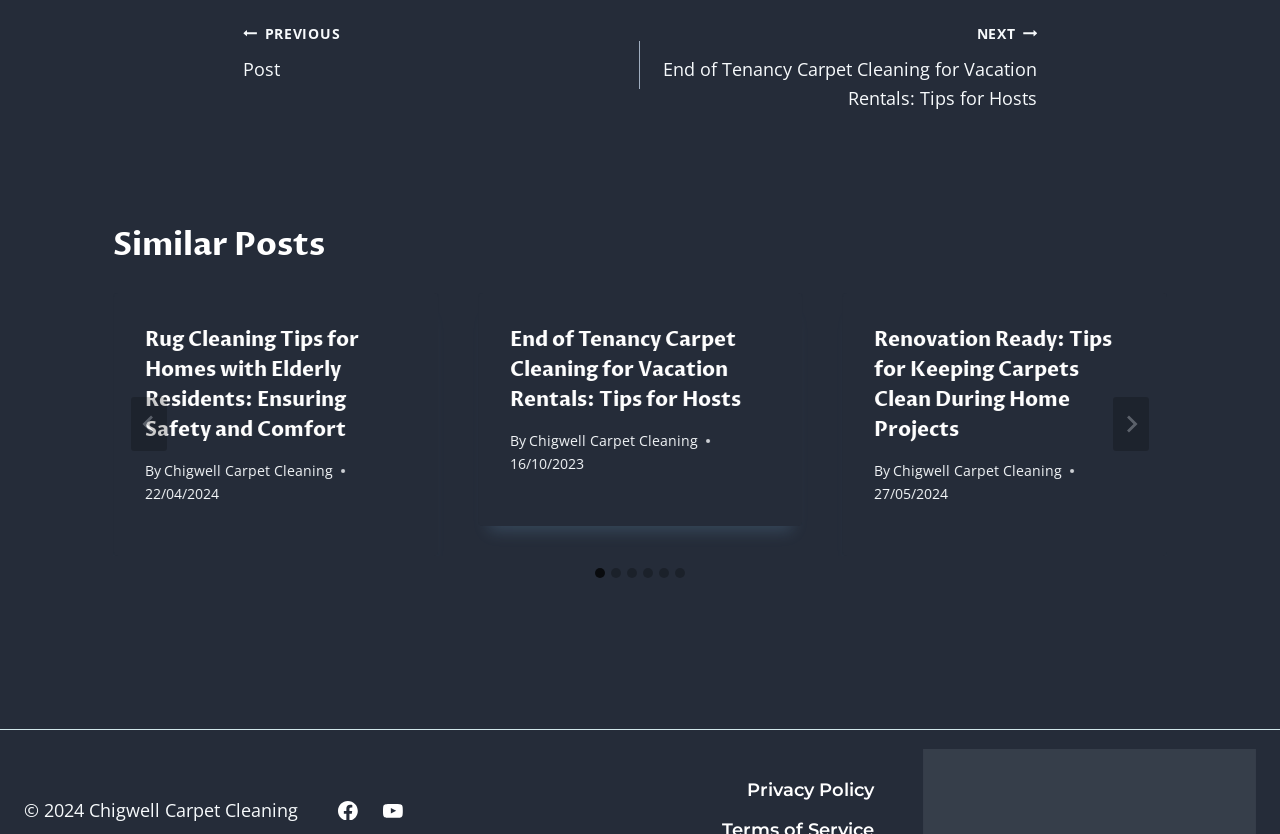Answer the question below using just one word or a short phrase: 
What is the purpose of the 'NEXT' button?

To navigate to the next post